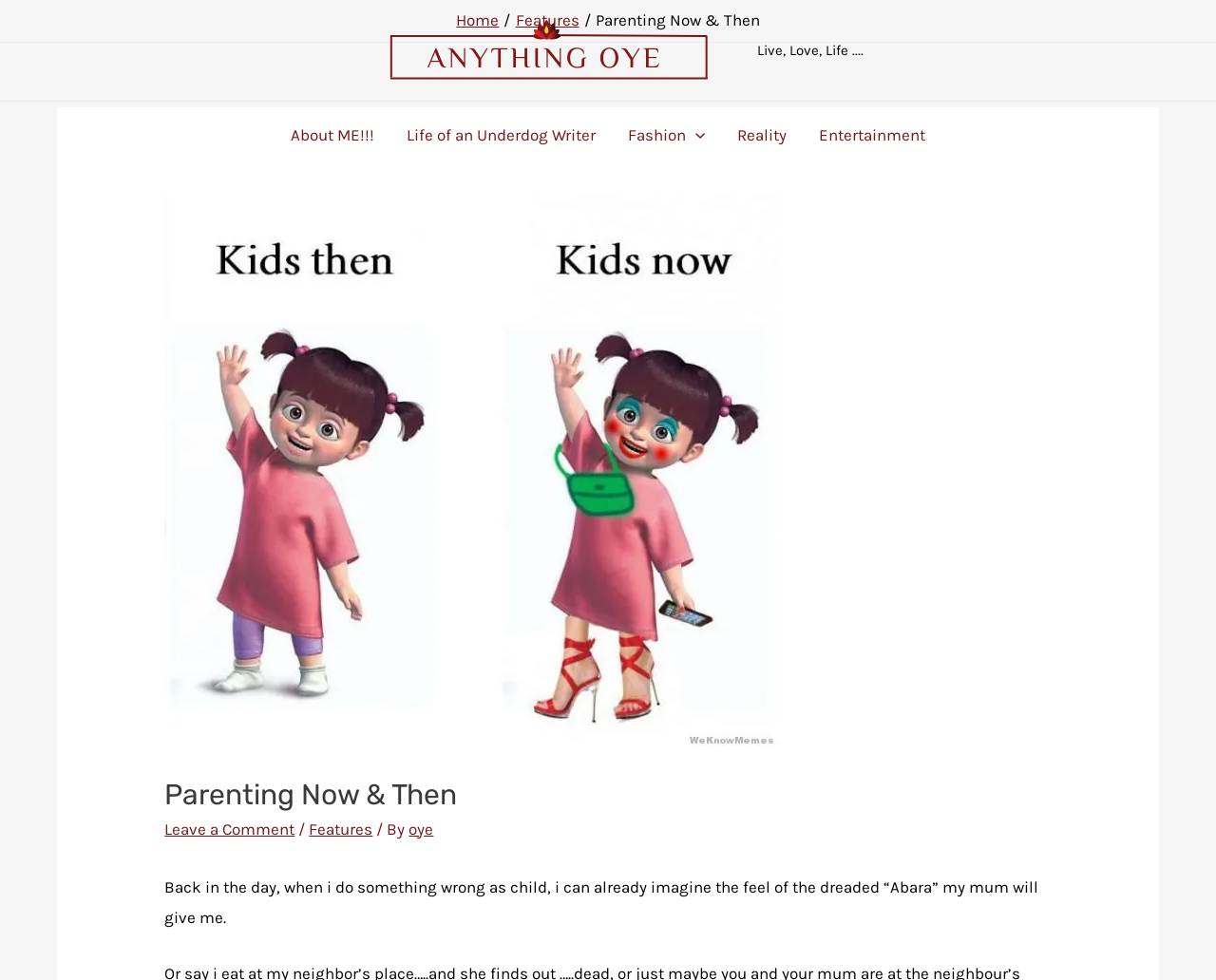Pinpoint the bounding box coordinates of the clickable element needed to complete the instruction: "read Parenting Now & Then article". The coordinates should be provided as four float numbers between 0 and 1: [left, top, right, bottom].

[0.135, 0.793, 0.865, 0.828]